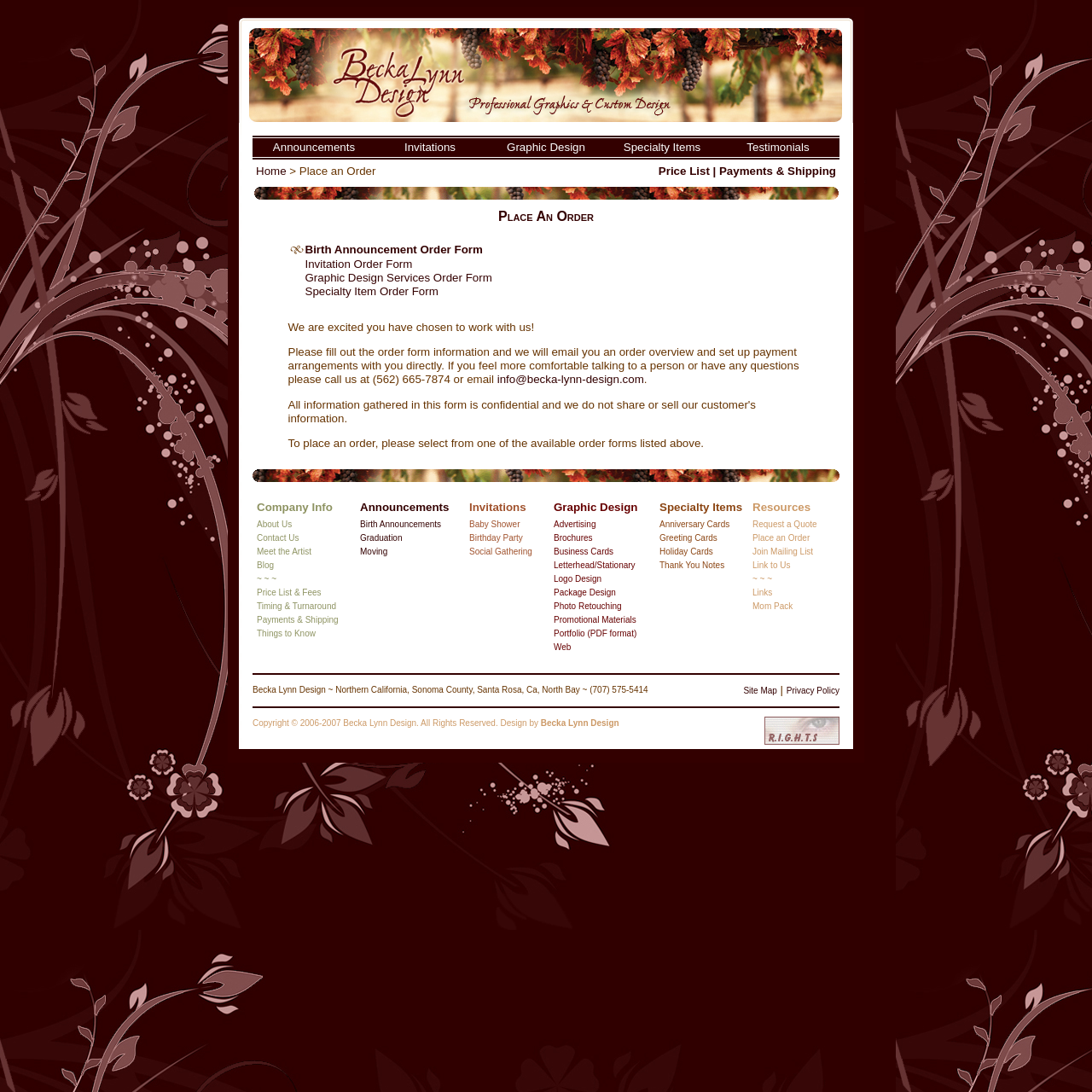What is the purpose of the order form?
Offer a detailed and exhaustive answer to the question.

The purpose of the order form is to place an order with Becka Lynn Design, where you can fill out the order form information and they will email you an order overview and set up payment arrangements with you directly, as stated in the webpage.